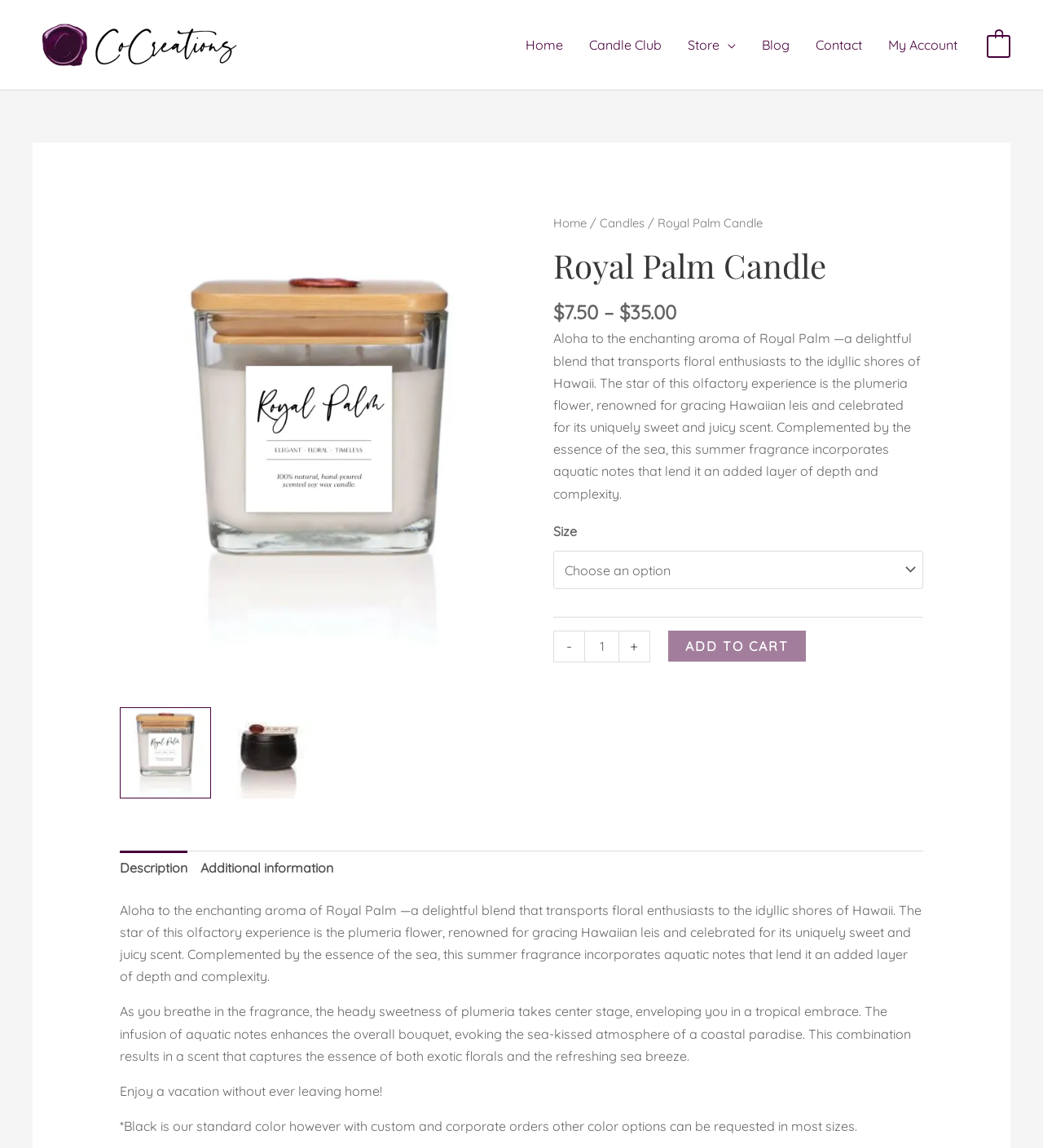Kindly provide the bounding box coordinates of the section you need to click on to fulfill the given instruction: "Add to cart".

[0.64, 0.55, 0.772, 0.577]